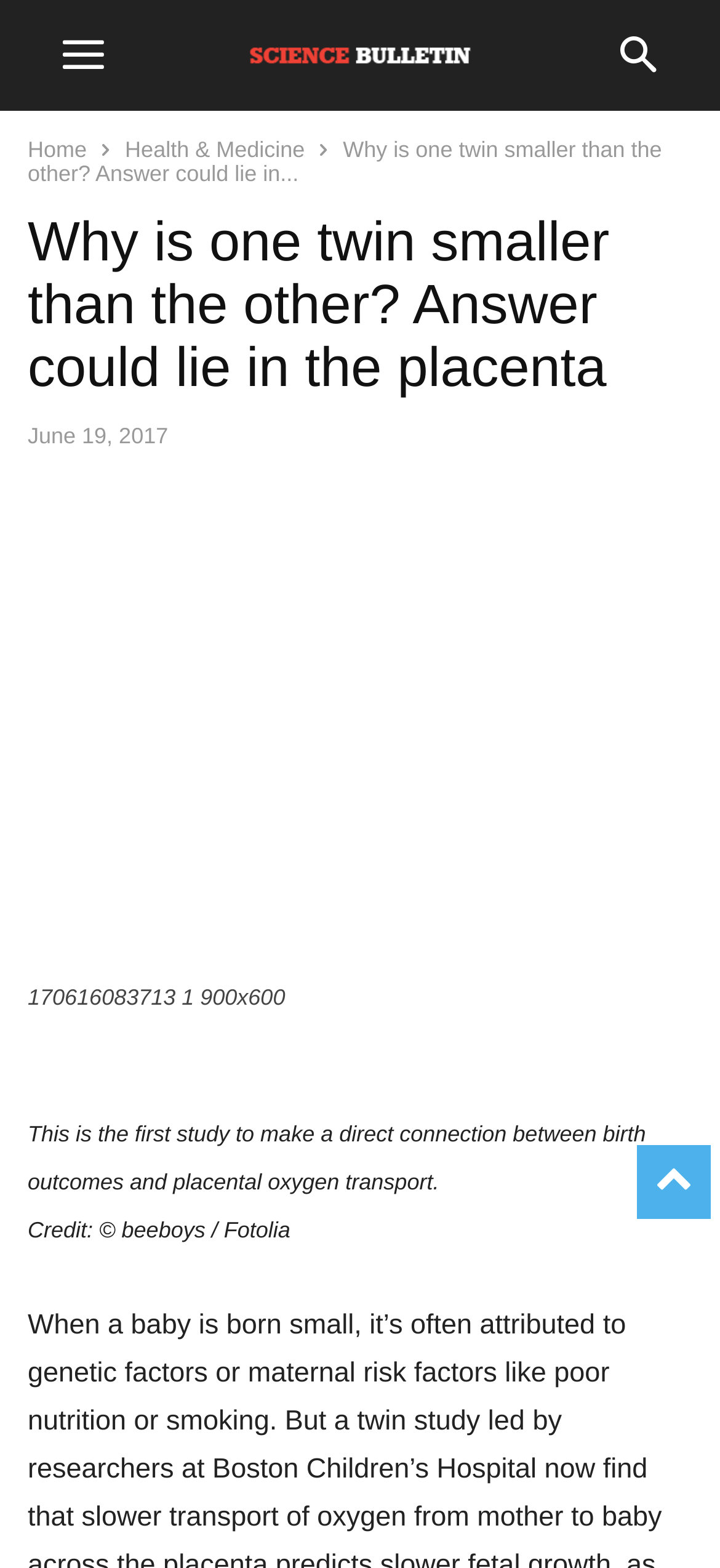What type of news does the website provide?
Based on the image, give a concise answer in the form of a single word or short phrase.

Scientific News